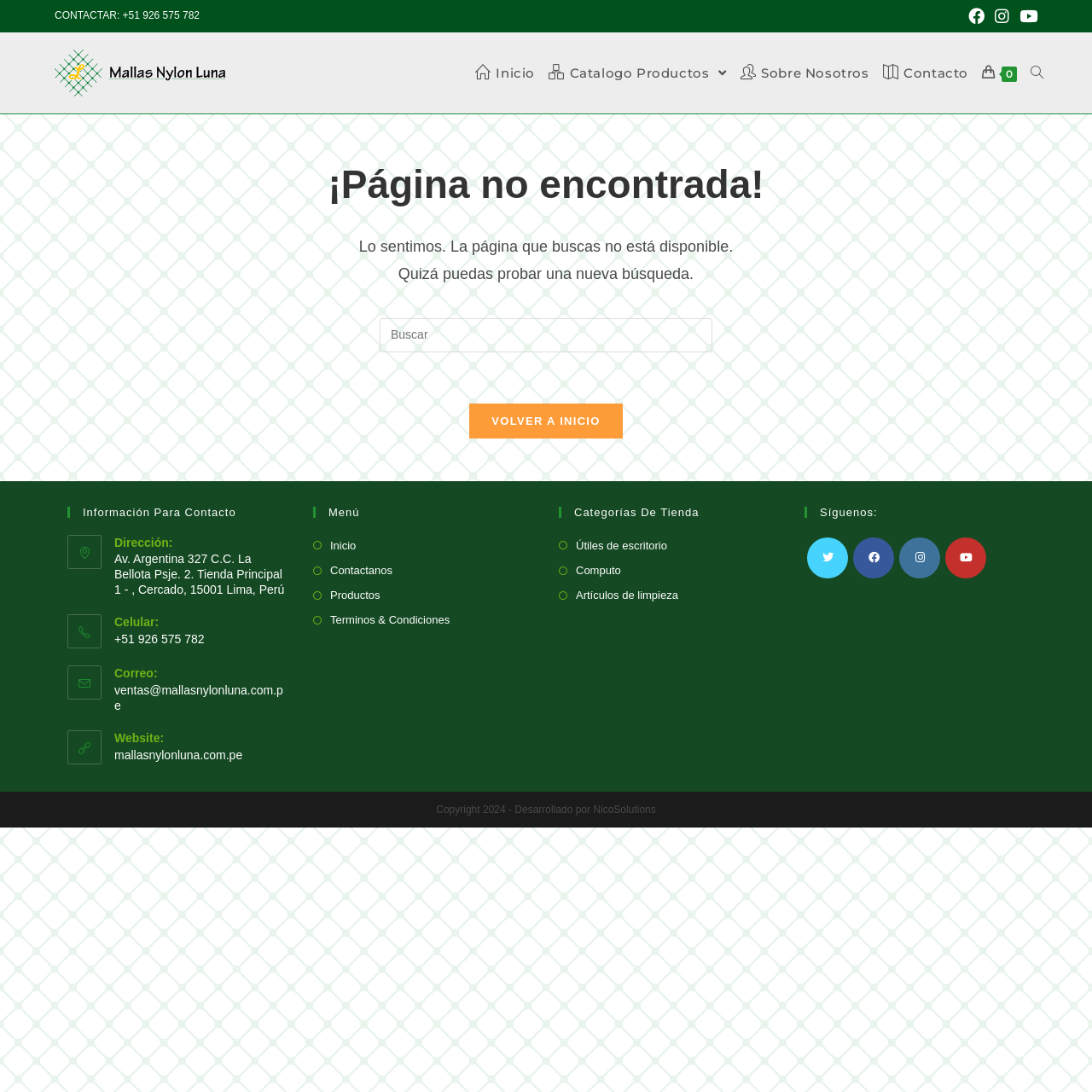Determine the bounding box coordinates of the clickable element to achieve the following action: 'Search for something'. Provide the coordinates as four float values between 0 and 1, formatted as [left, top, right, bottom].

[0.348, 0.291, 0.652, 0.322]